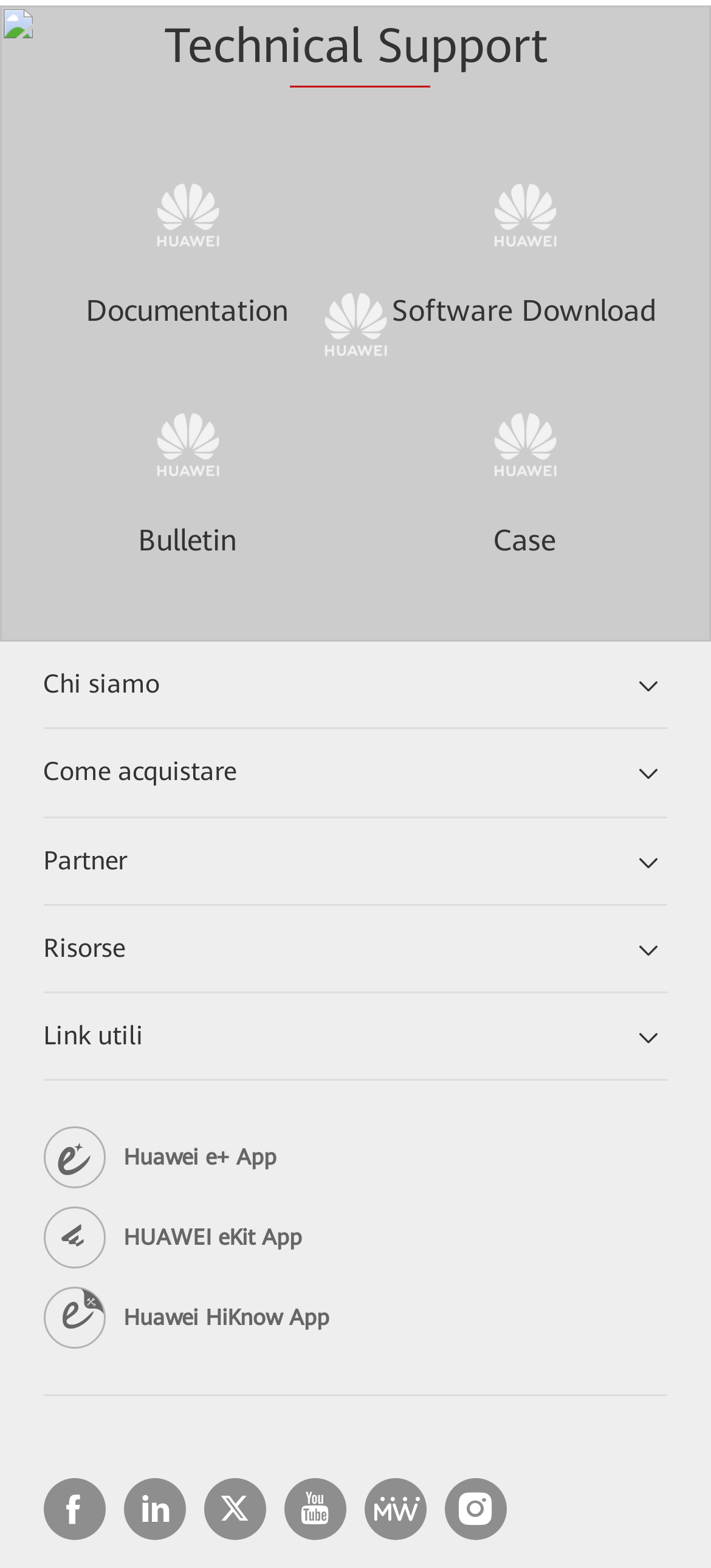Provide your answer in one word or a succinct phrase for the question: 
How many links are there in the 'Risorse' section?

3